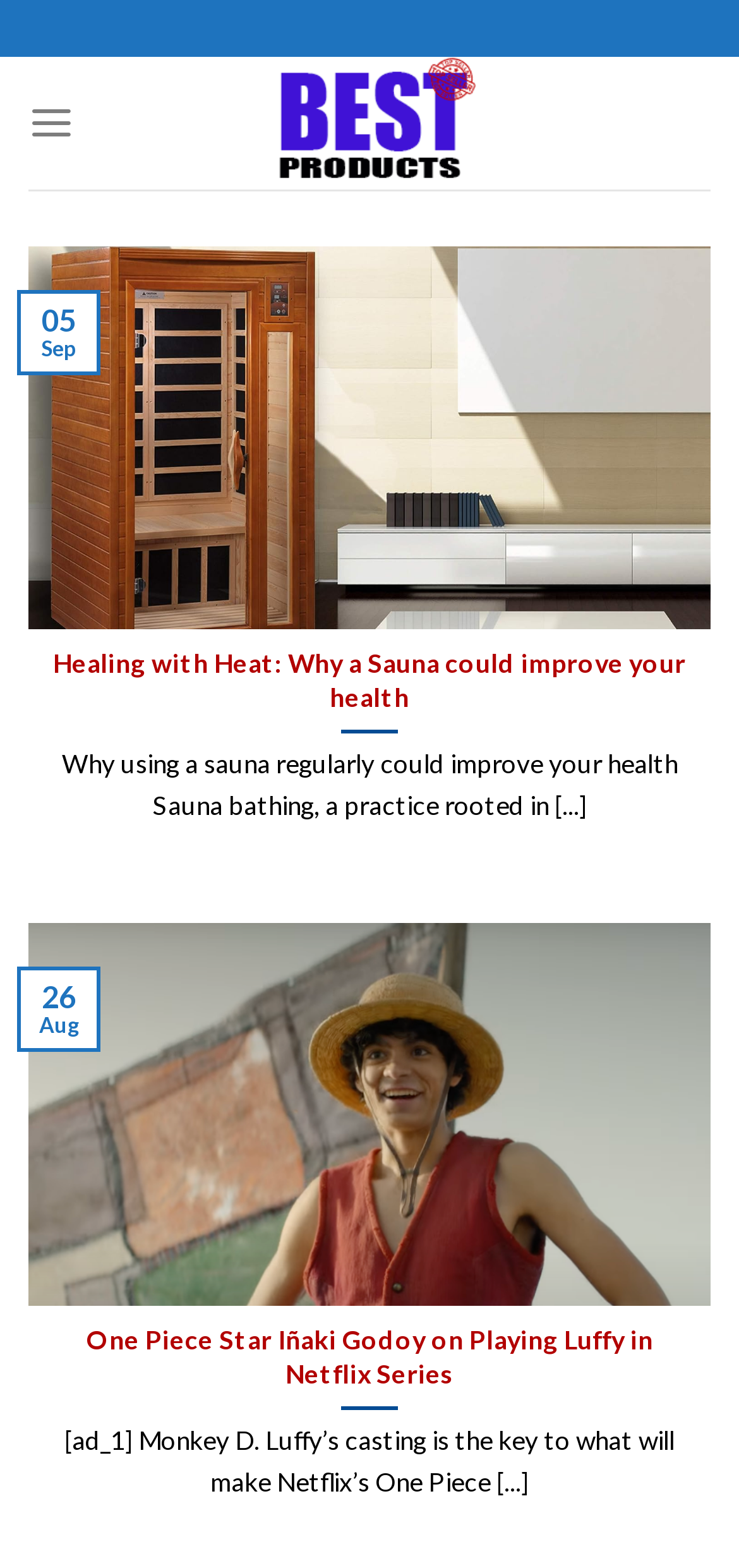Determine the bounding box coordinates (top-left x, top-left y, bottom-right x, bottom-right y) of the UI element described in the following text: phfrfof

None